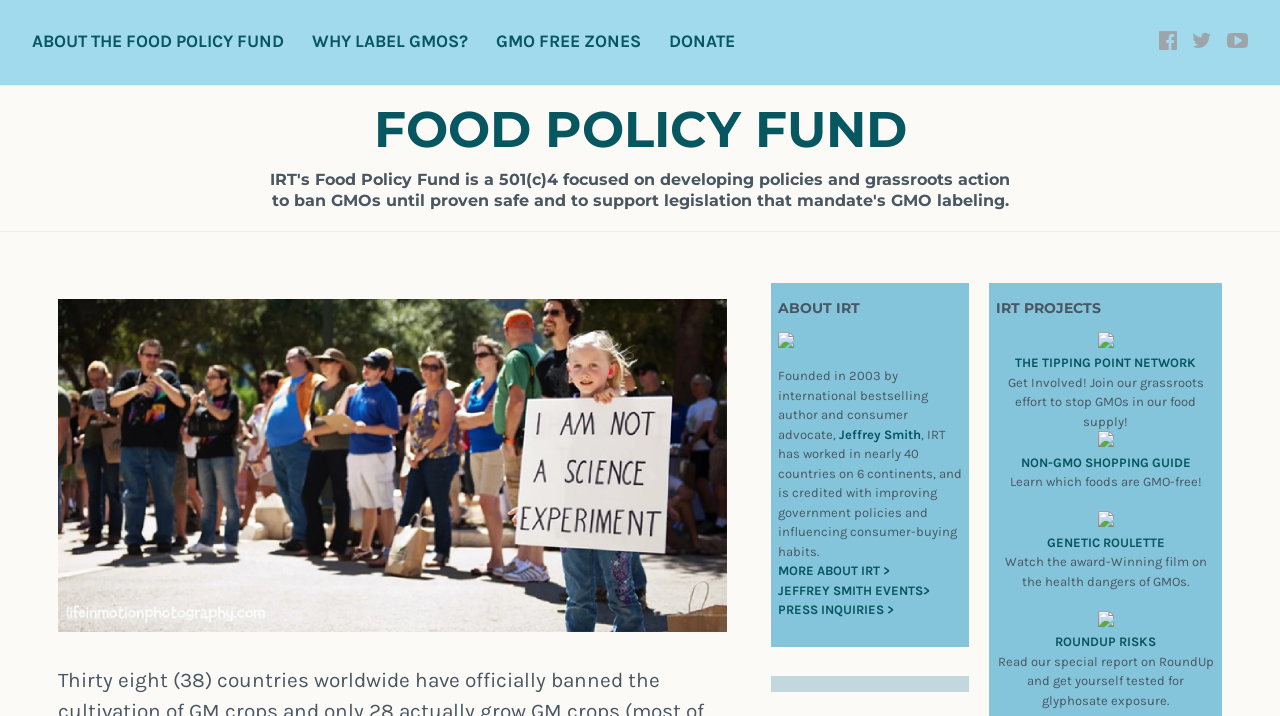Pinpoint the bounding box coordinates of the element you need to click to execute the following instruction: "Visit the ABOUT THE FOOD POLICY FUND page". The bounding box should be represented by four float numbers between 0 and 1, in the format [left, top, right, bottom].

[0.025, 0.039, 0.222, 0.079]